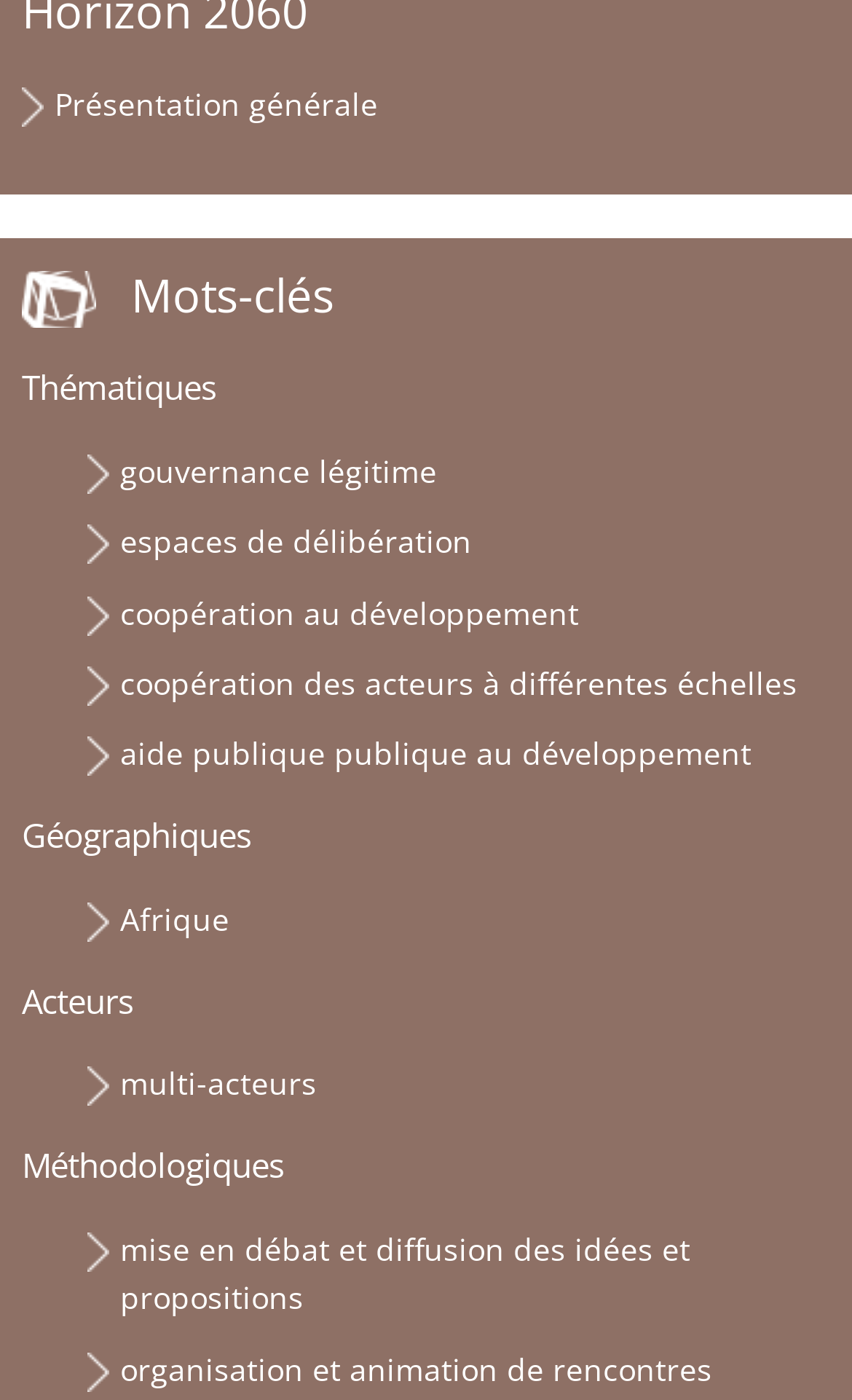Answer with a single word or phrase: 
What is the second actor listed?

multi-acteurs